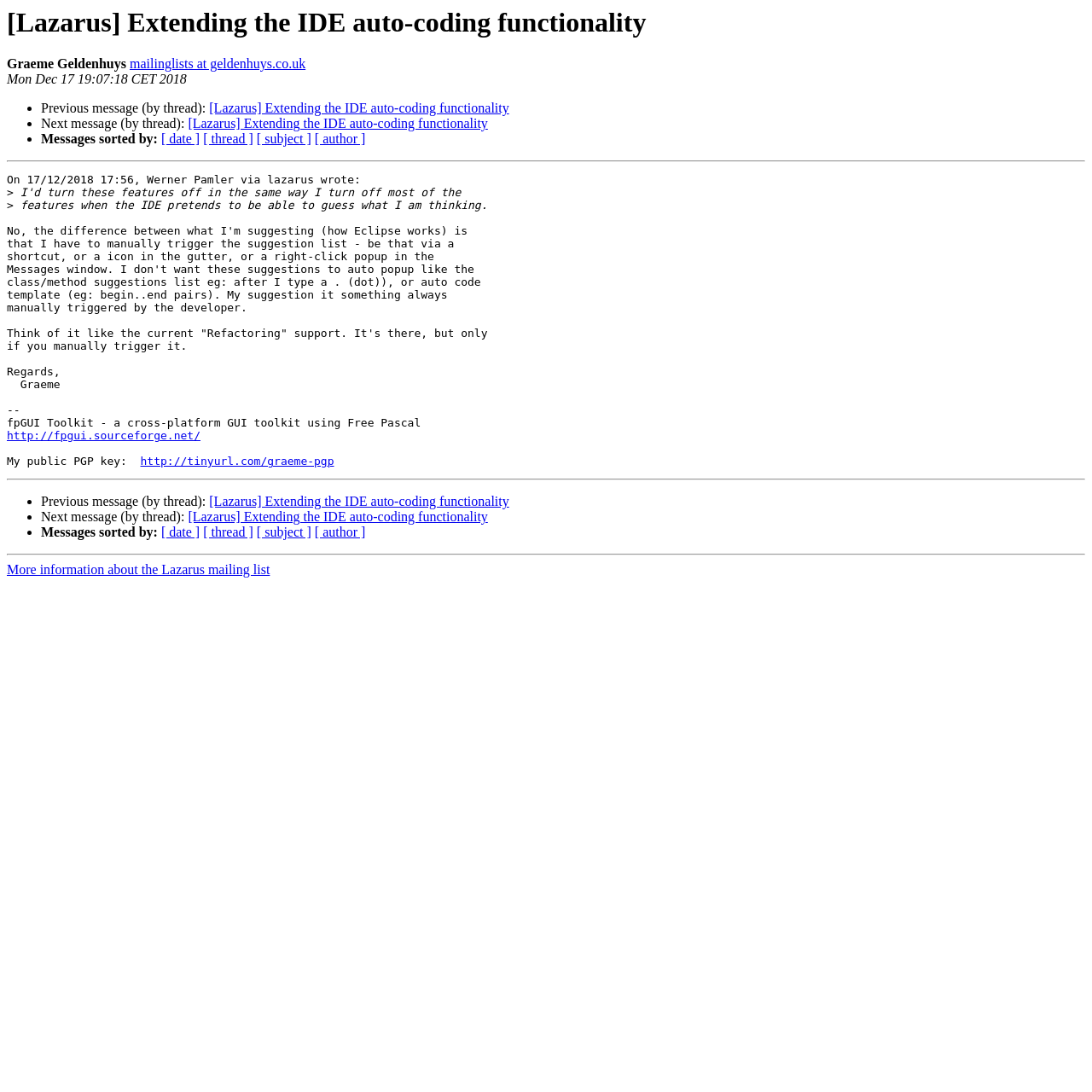What is the date of this message?
Using the image, respond with a single word or phrase.

Mon Dec 17 19:07:18 CET 2018